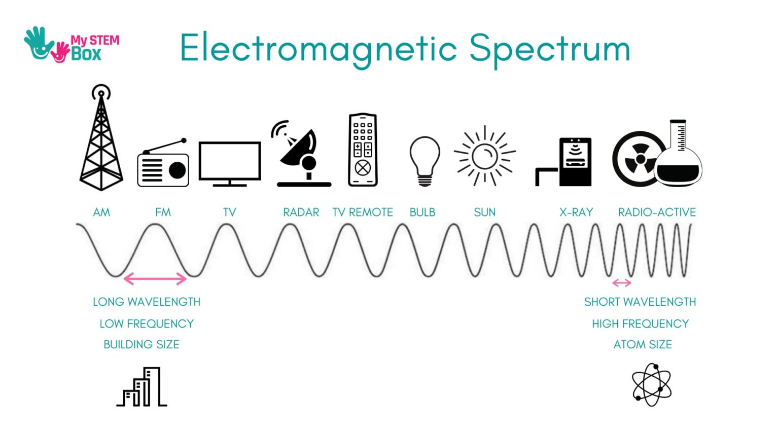What is the relationship between wavelength and frequency?
Using the image, respond with a single word or phrase.

Inverse